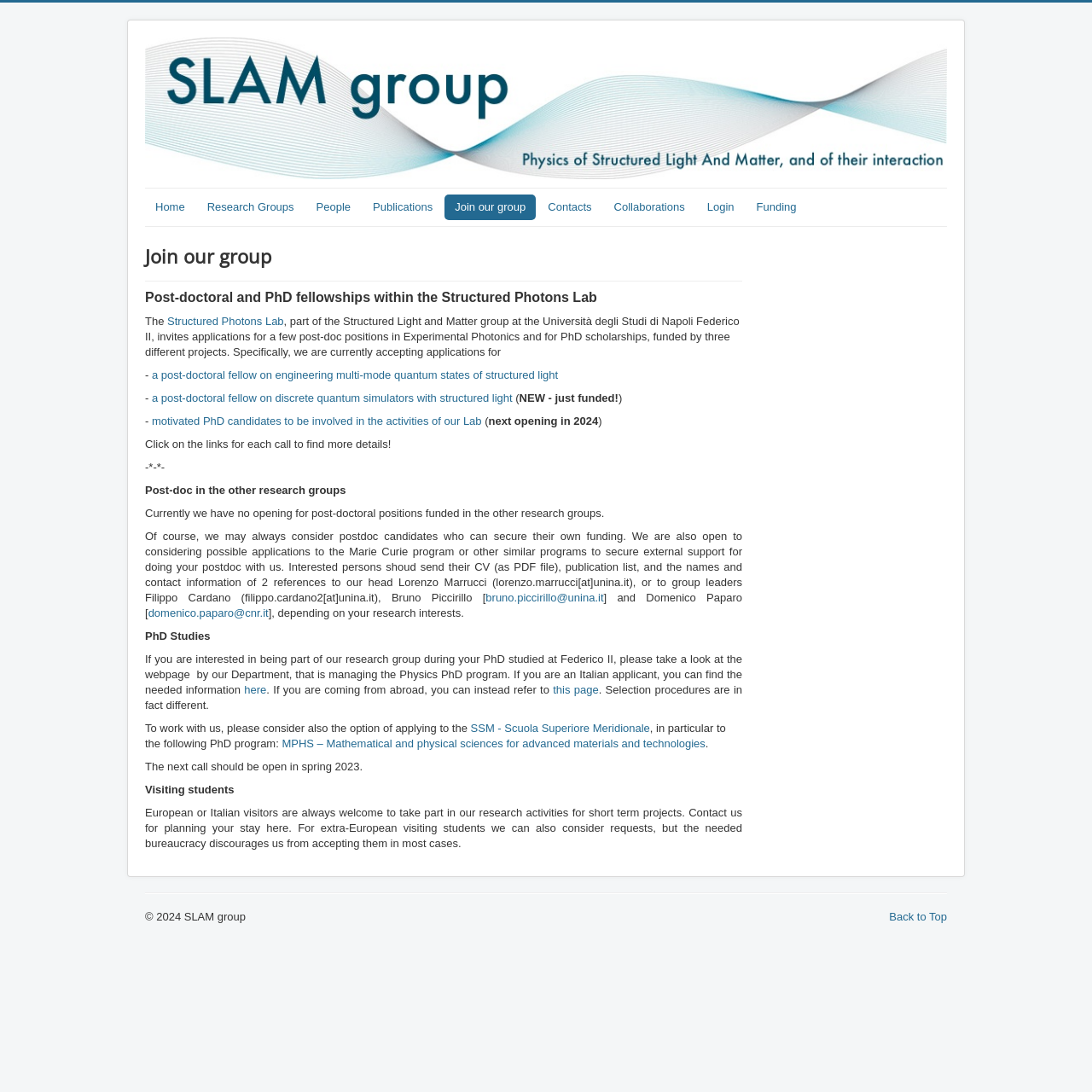Provide a one-word or short-phrase response to the question:
What is the purpose of the 'Back to Top' link?

To go back to the top of the webpage